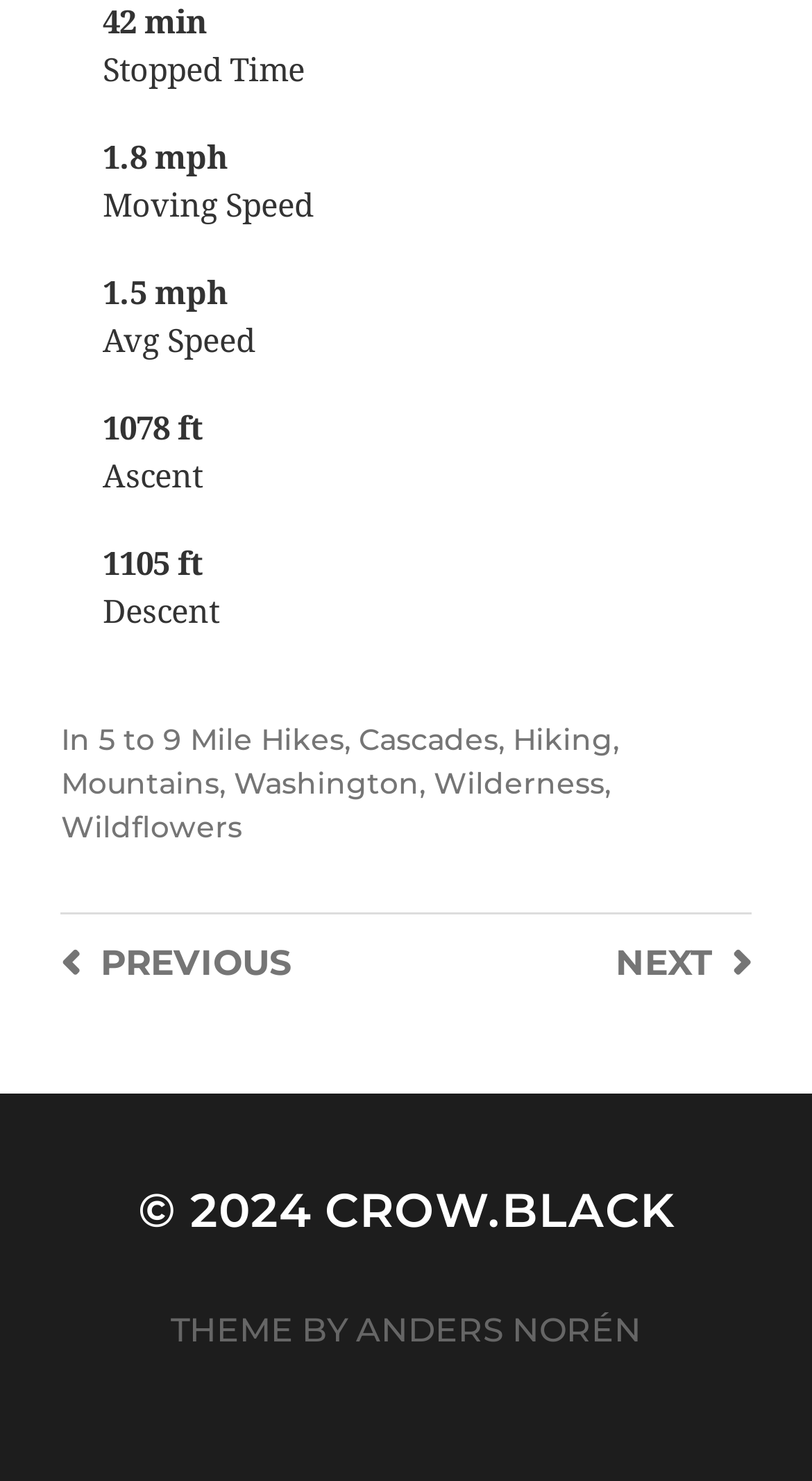How many links are there in the webpage?
Based on the screenshot, provide a one-word or short-phrase response.

9